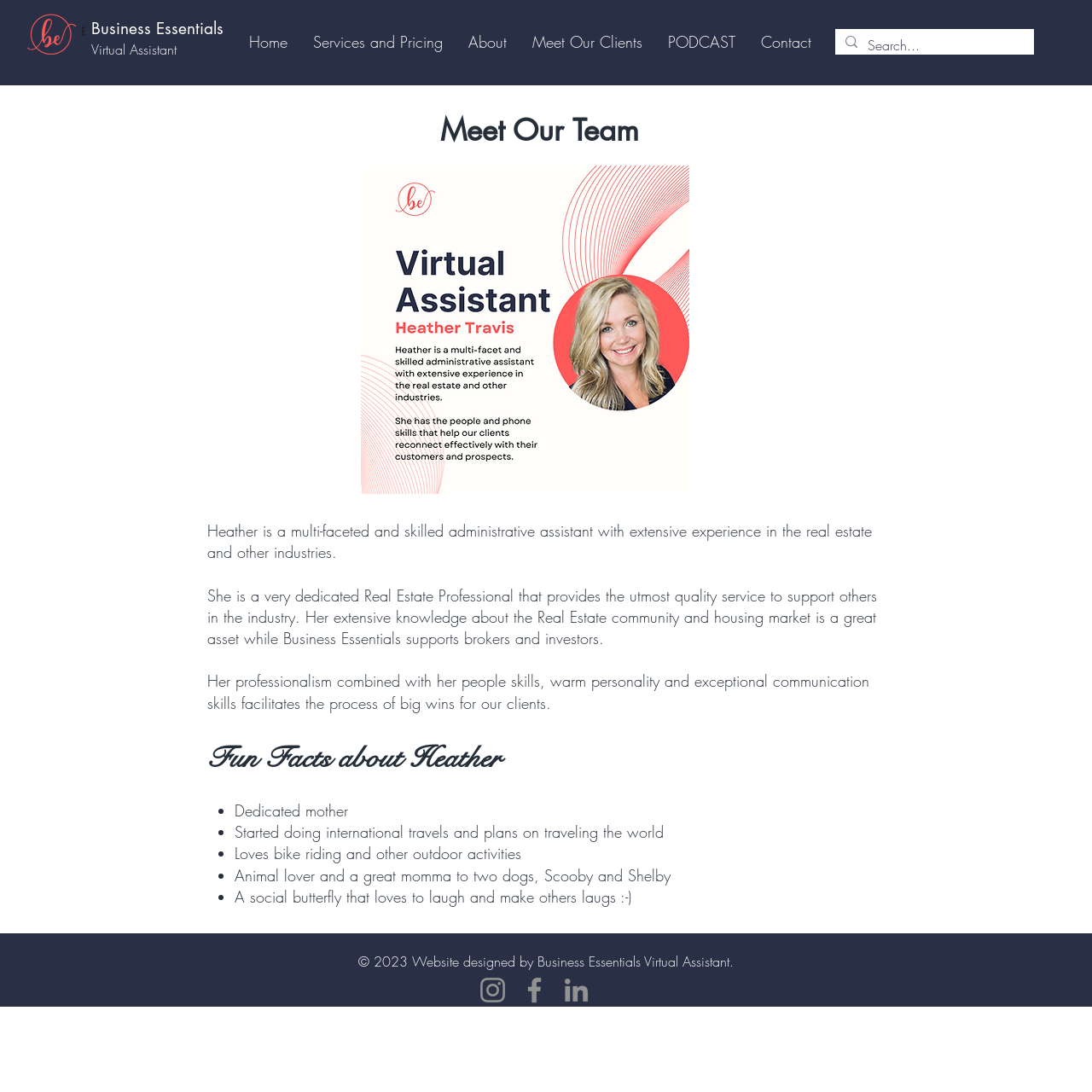Can you identify the bounding box coordinates of the clickable region needed to carry out this instruction: 'Contact Business Essentials'? The coordinates should be four float numbers within the range of 0 to 1, stated as [left, top, right, bottom].

[0.685, 0.026, 0.755, 0.051]